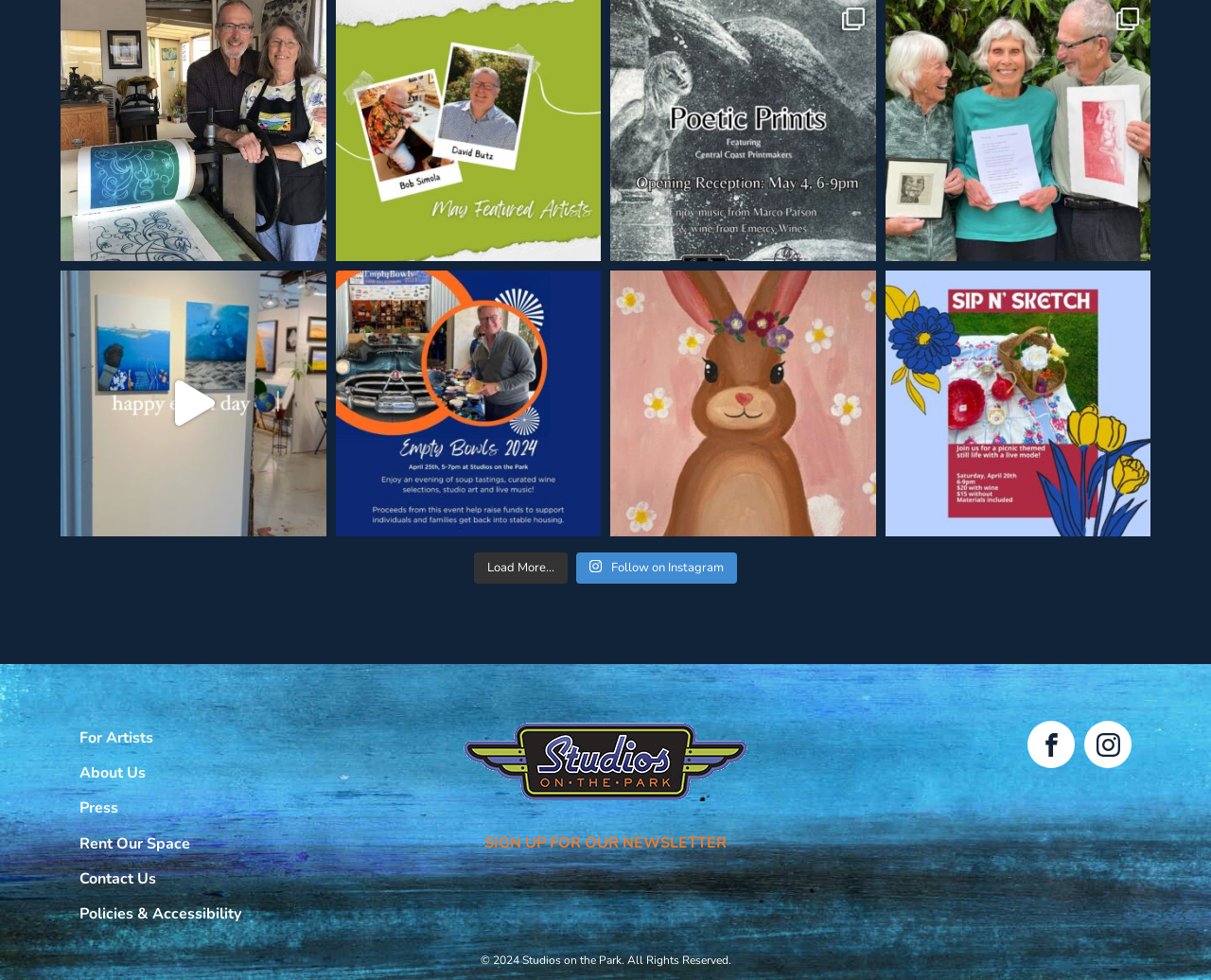Provide the bounding box coordinates of the HTML element this sentence describes: "Visit our Instagram". The bounding box coordinates consist of four float numbers between 0 and 1, i.e., [left, top, right, bottom].

[0.895, 0.736, 0.934, 0.784]